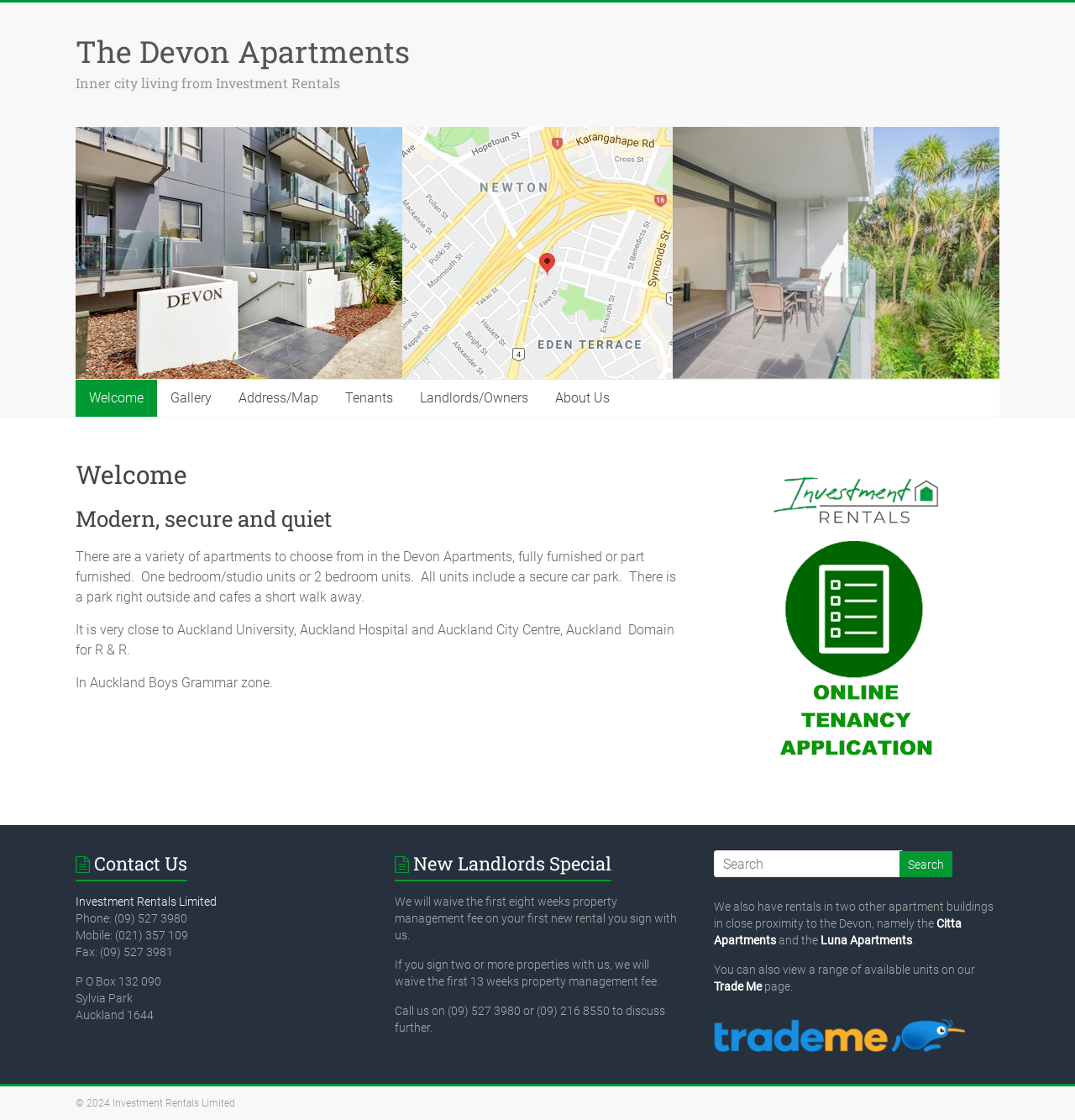Create an elaborate caption that covers all aspects of the webpage.

The webpage is about The Devon Apartments, an inner-city living option provided by Investment Rentals. At the top, there is a heading with the apartment's name, accompanied by a link and an image. Below the heading, there are several links to different sections of the website, including "Welcome", "Gallery", "Address/Map", "Tenants", "Landlords/Owners", and "About Us".

The main content of the webpage is divided into two columns. The left column contains a welcome message, describing the apartments as modern, secure, and quiet, with various amenities such as a park and cafes nearby. The text also mentions the proximity to Auckland University, Auckland Hospital, and Auckland City Centre. Additionally, it notes that the apartments are in the Auckland Boys Grammar zone.

The right column contains several sections. The top section has a contact form with a heading "Contact Us" and provides the company's phone number, mobile number, fax number, and postal address. Below this section, there is a special offer for new landlords, detailing the waiver of property management fees for new rentals.

Further down, there is a search box with a "Search" button, allowing users to search for rentals. The final section on the right column mentions that the company also has rentals available in two other apartment buildings, the Citta Apartments and the Luna Apartments, with links to these options. There is also a link to view available units on Trade Me.

At the very bottom of the webpage, there is a copyright notice with the year 2024 and the company's name, Investment Rentals Limited.